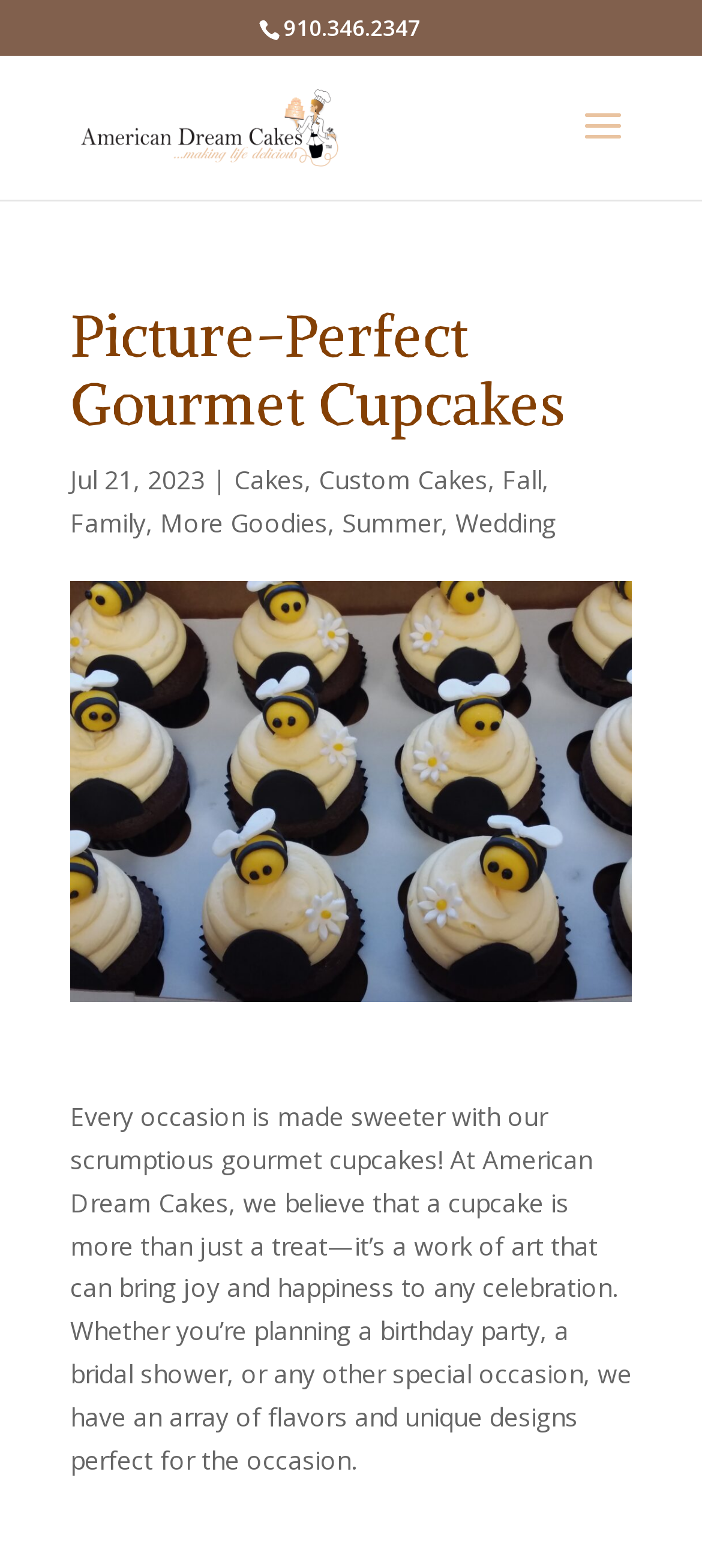Identify the bounding box coordinates of the section that should be clicked to achieve the task described: "Call the phone number".

[0.404, 0.008, 0.599, 0.028]